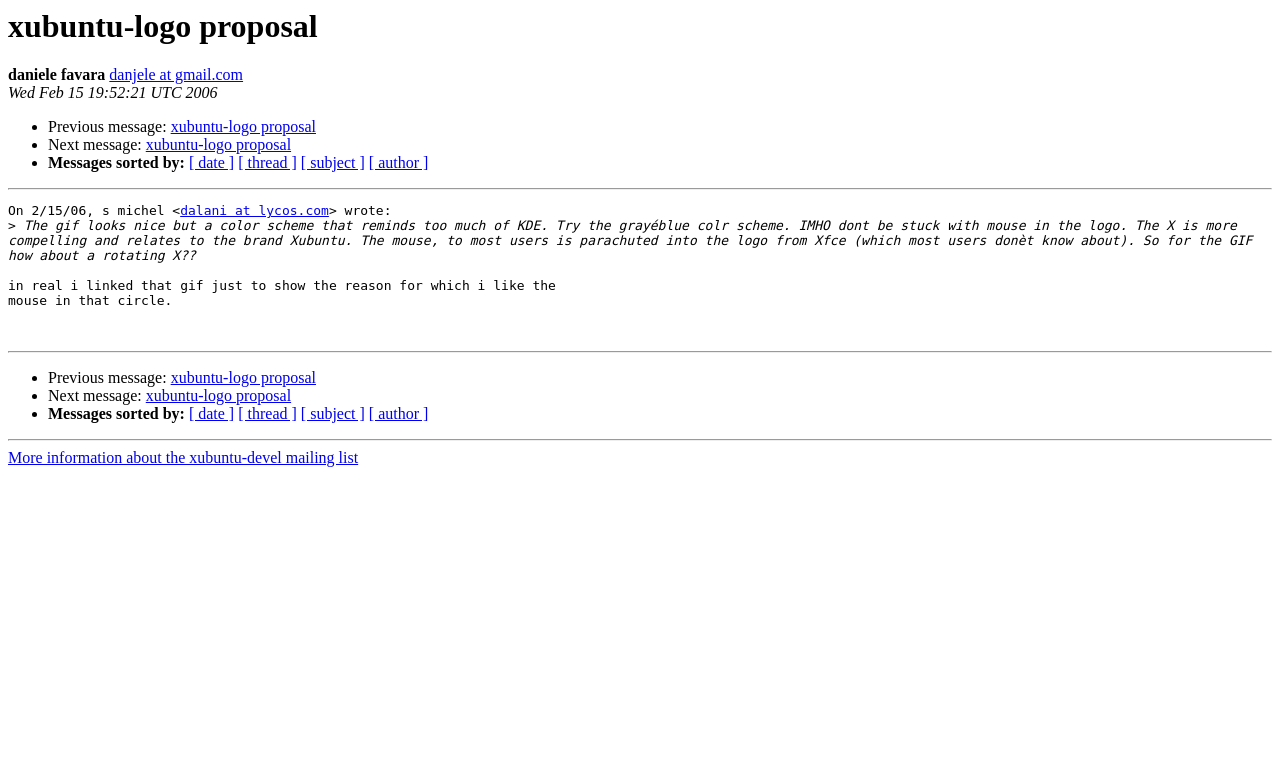What is the email address of daniele favara?
Please provide a single word or phrase as your answer based on the image.

danjele at gmail.com